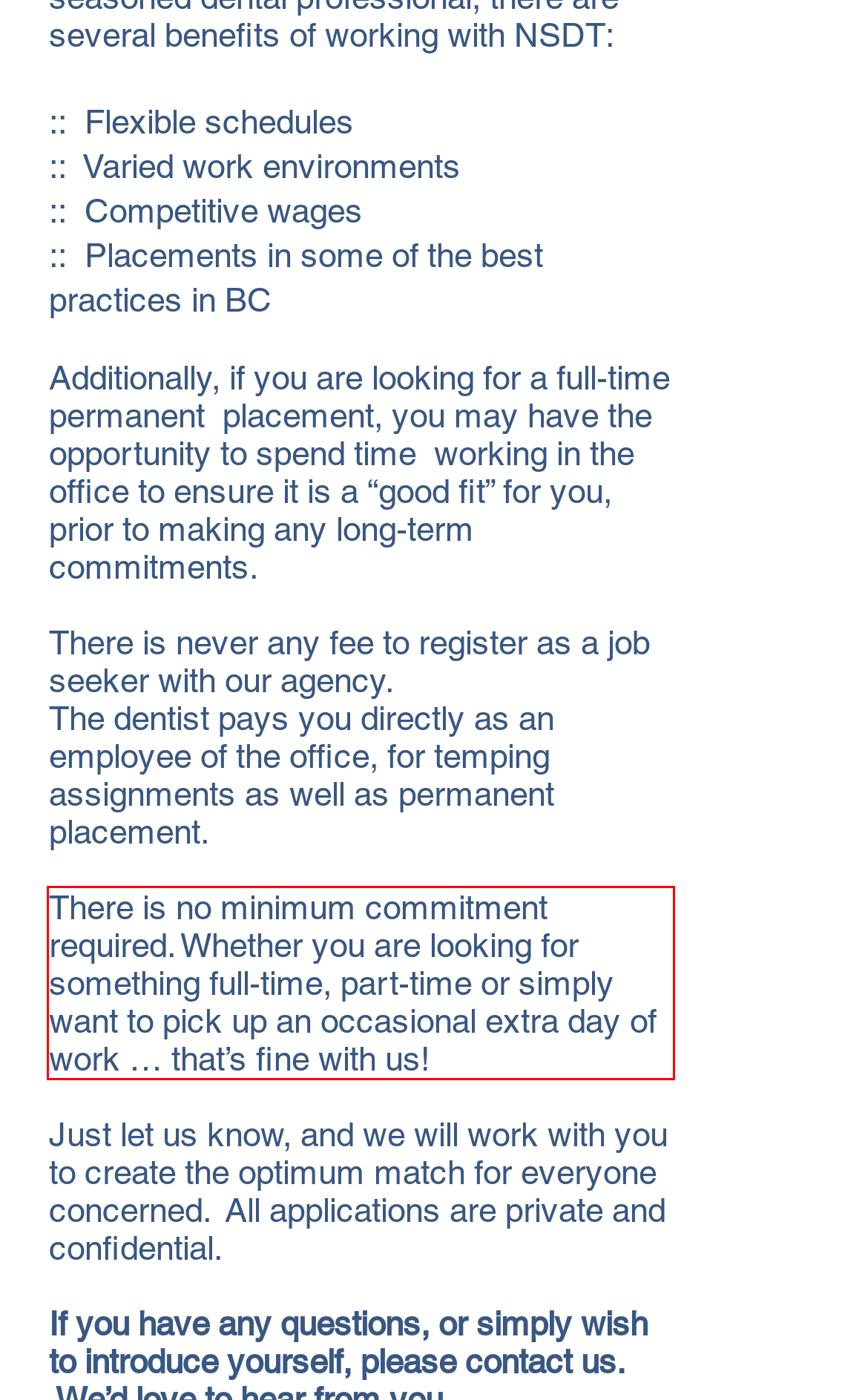Look at the screenshot of the webpage, locate the red rectangle bounding box, and generate the text content that it contains.

There is no minimum commitment required. Whether you are looking for something full-time, part-time or simply want to pick up an occasional extra day of work … that’s fine with us!